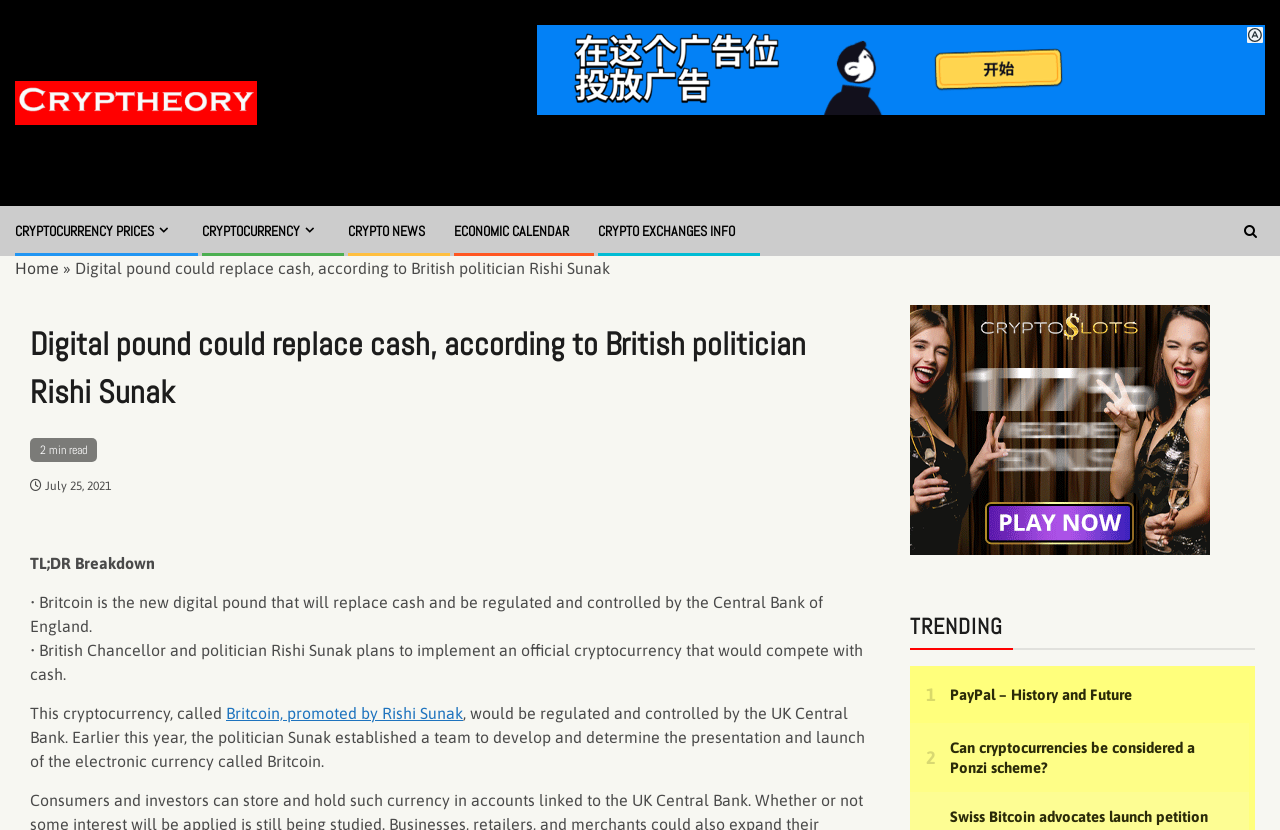Determine the bounding box coordinates of the clickable element to complete this instruction: "Read about cryptocurrency prices". Provide the coordinates in the format of four float numbers between 0 and 1, [left, top, right, bottom].

[0.012, 0.267, 0.135, 0.289]